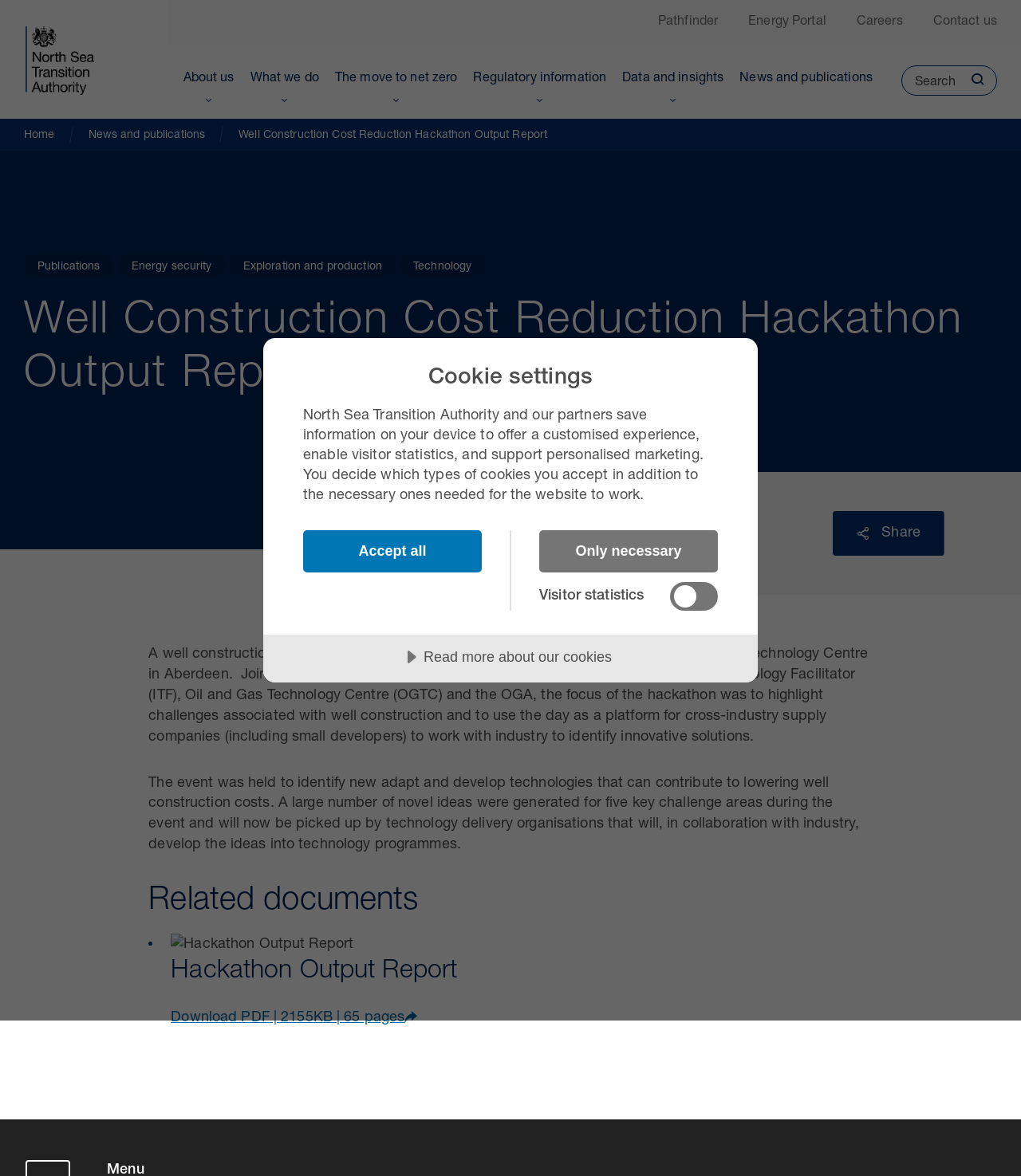Predict the bounding box coordinates of the UI element that matches this description: "Wells Task Force". The coordinates should be in the format [left, top, right, bottom] with each value between 0 and 1.

[0.591, 0.481, 0.771, 0.511]